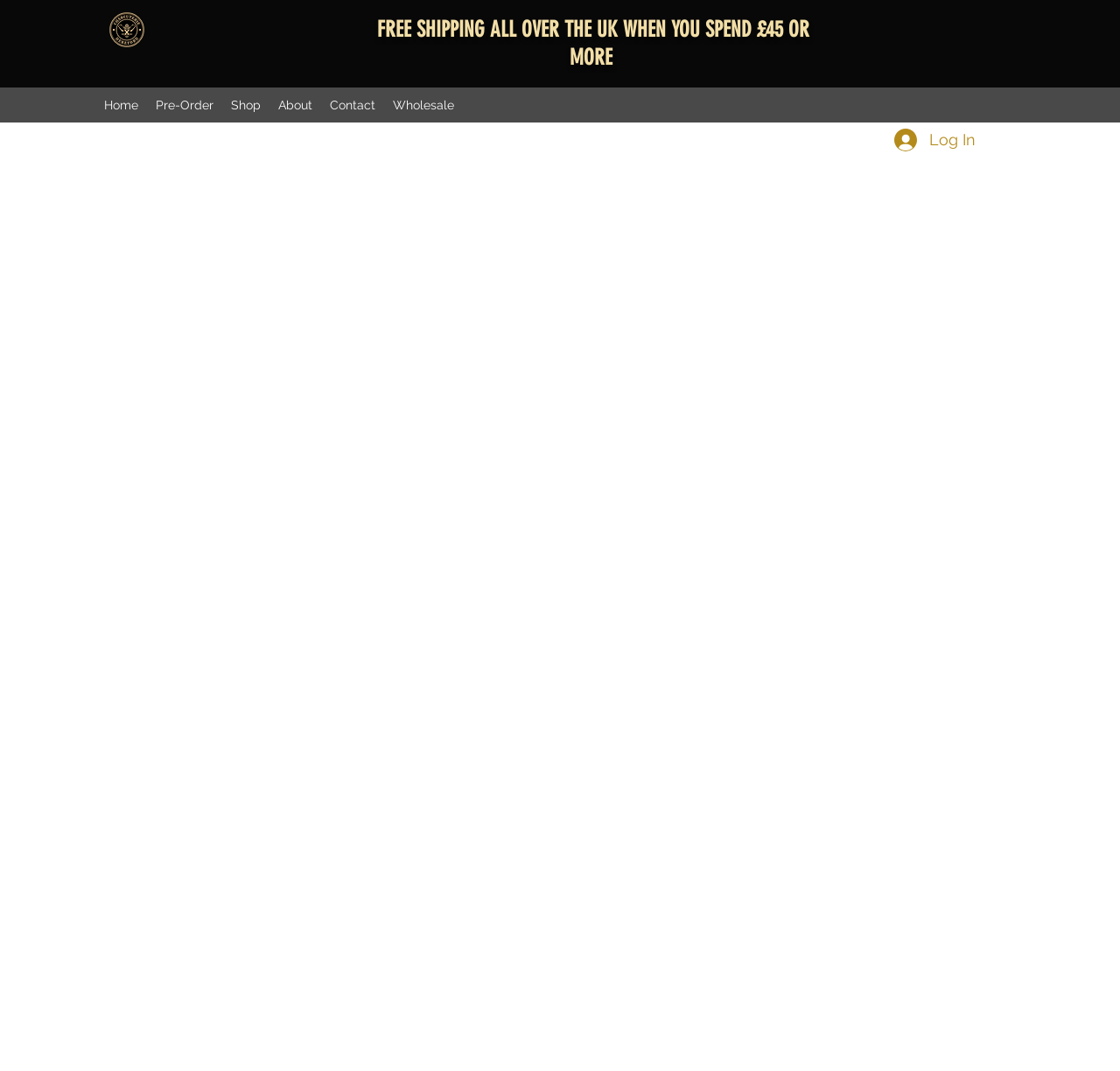How many links are present in the navigation menu?
Based on the image, provide your answer in one word or phrase.

6